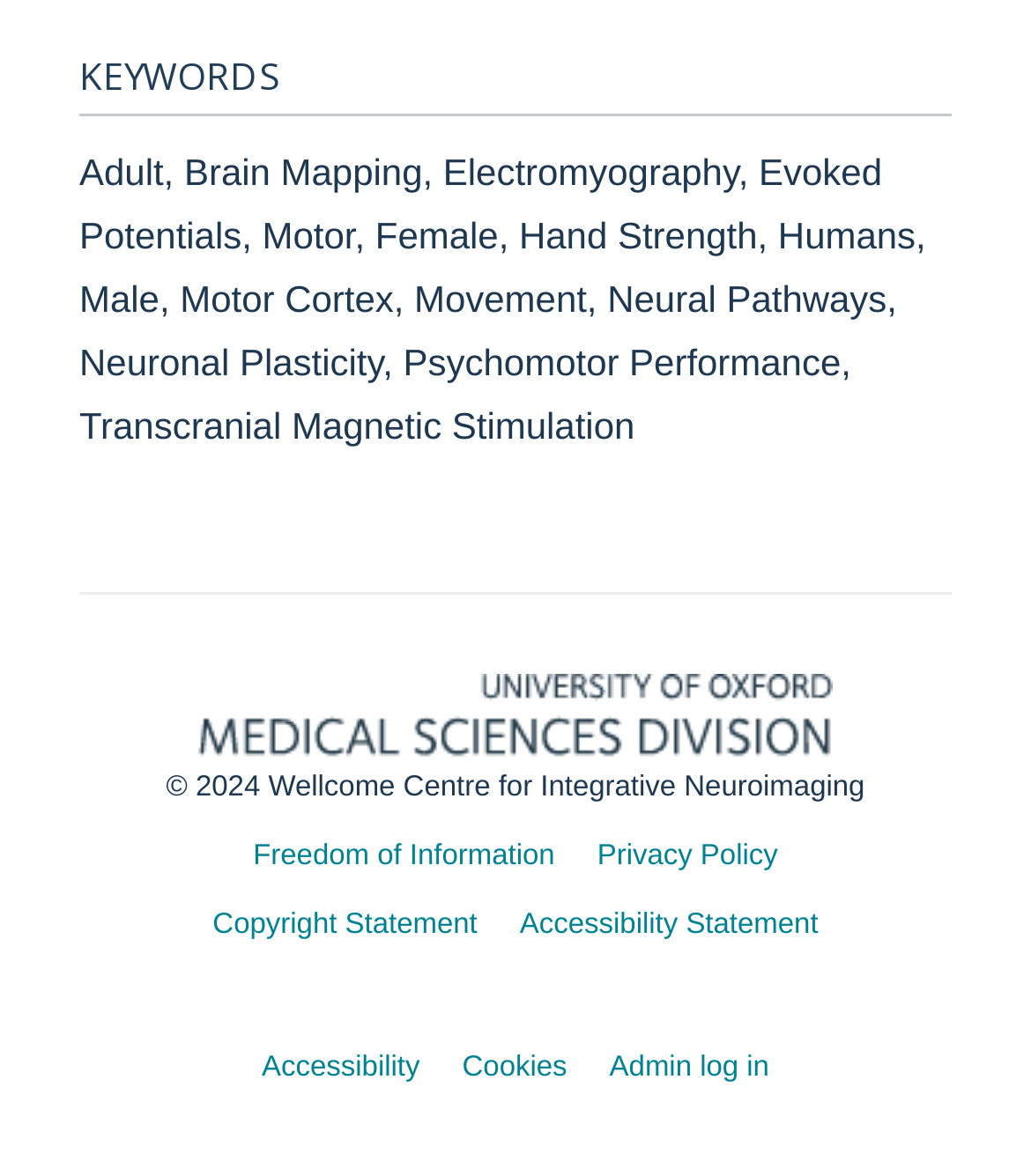Identify the bounding box for the UI element specified in this description: "Accessibility". The coordinates must be four float numbers between 0 and 1, formatted as [left, top, right, bottom].

[0.254, 0.895, 0.407, 0.922]